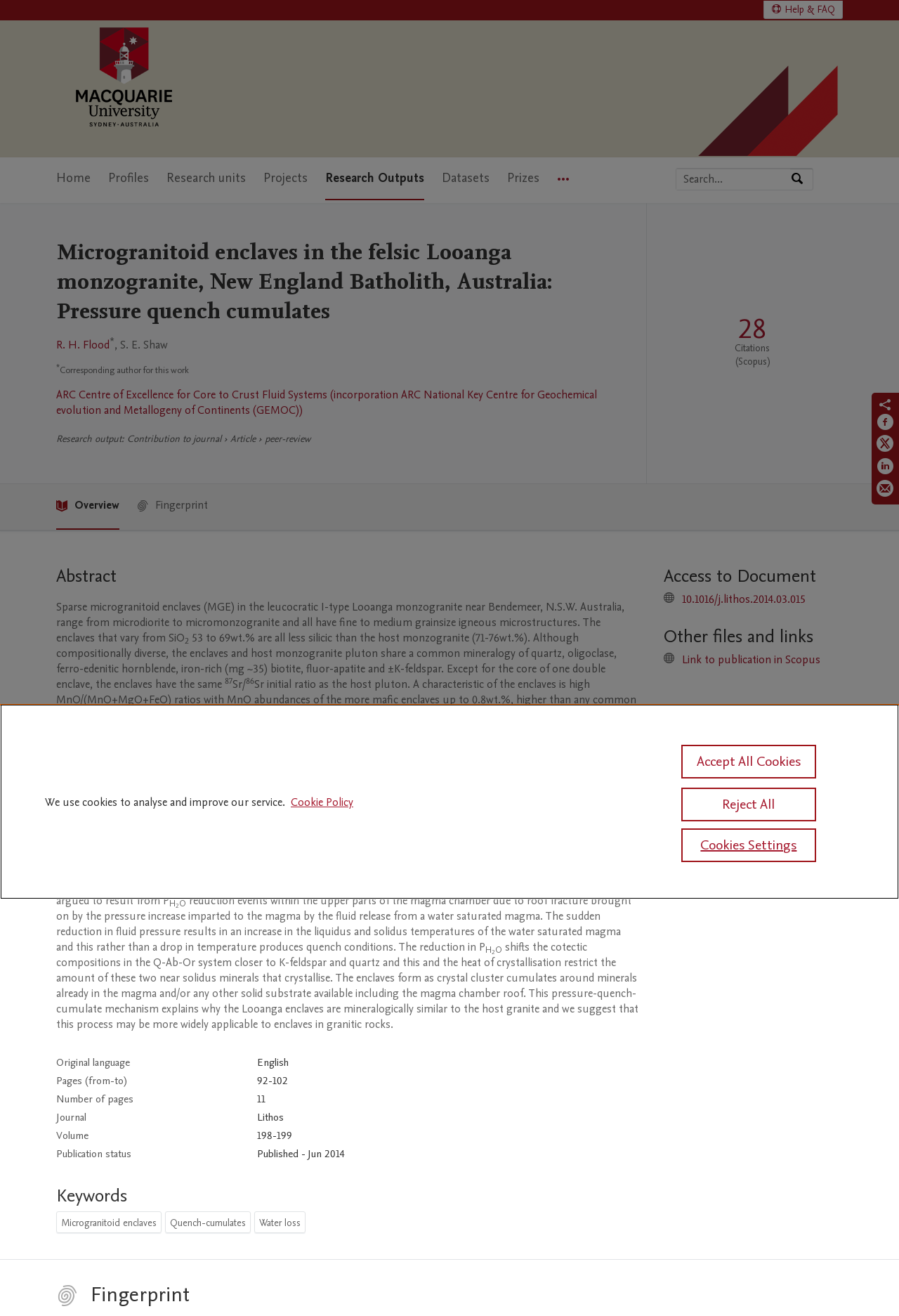Create an in-depth description of the webpage, covering main sections.

This webpage is about a research article titled "Microgranitoid enclaves in the felsic Looanga monzogranite, New England Batholith, Australia: Pressure quench cumulates" from Macquarie University. 

At the top of the page, there is a Macquarie University logo and a navigation menu with links to "Home", "Profiles", "Research units", "Projects", "Research Outputs", "Datasets", "Prizes", and "More navigation options". 

Below the navigation menu, there is a search bar with a placeholder text "Search by expertise, name or affiliation" and a "Search" button. 

The main content of the page is divided into several sections. The first section displays the title of the article, the authors' names, and their affiliations. 

The next section is the abstract of the article, which describes the research on microgranitoid enclaves in the Looanga monzogranite. The abstract is a long paragraph that discusses the characteristics of the enclaves, their mineral composition, and the proposed mechanism of their formation.

There are no images on the page, but there is a table at the bottom of the page, although its content is not specified.